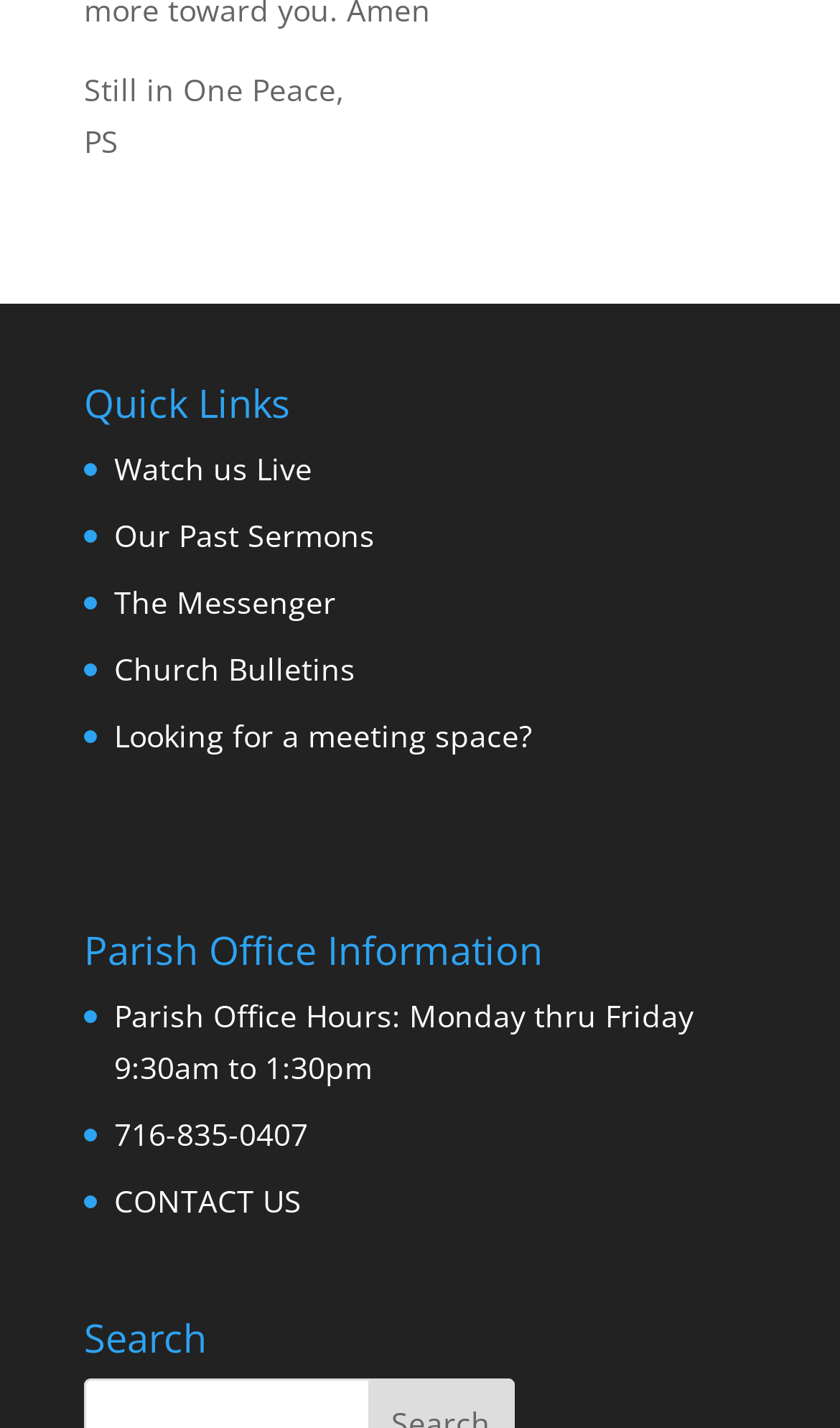Answer the following query with a single word or phrase:
What is the purpose of the webpage?

Church information